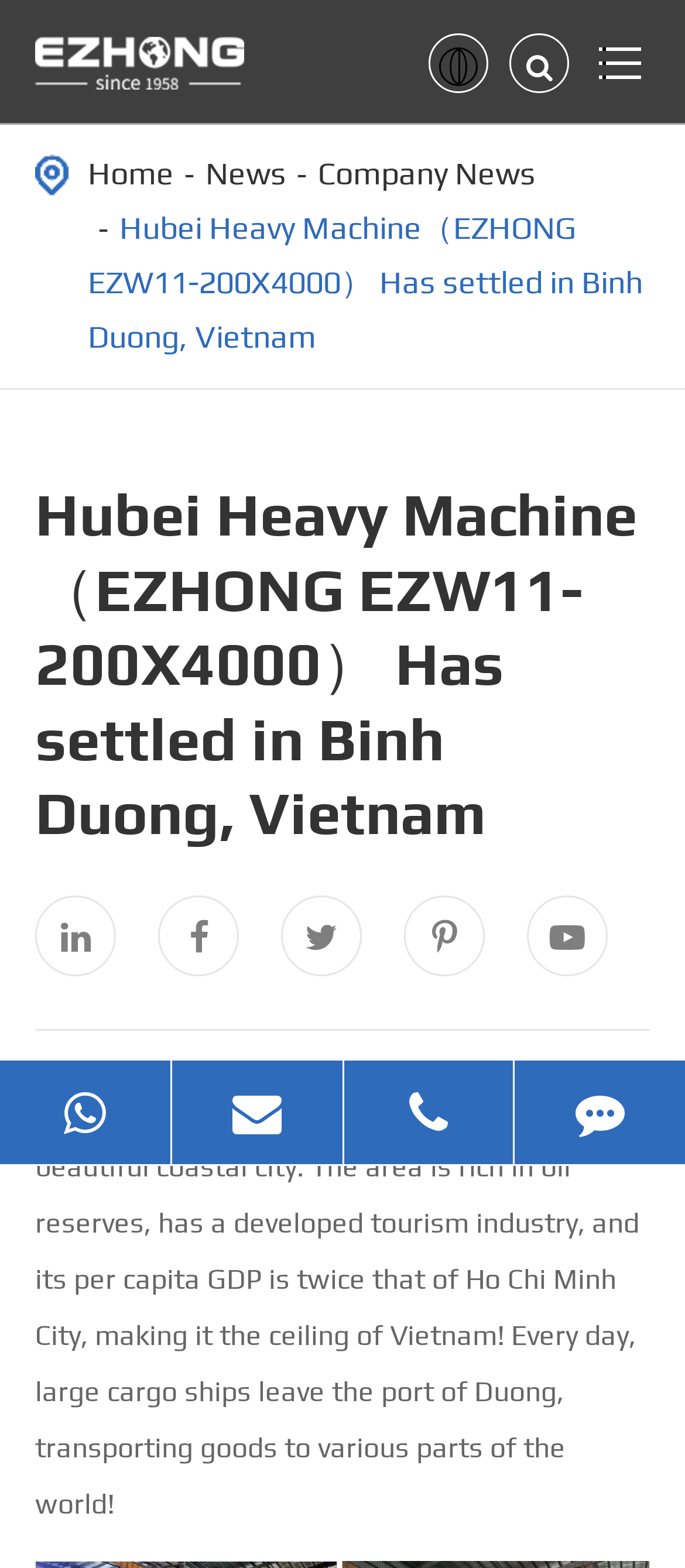Locate the UI element described by News and provide its bounding box coordinates. Use the format (top-left x, top-left y, bottom-right x, bottom-right y) with all values as floating point numbers between 0 and 1.

[0.3, 0.099, 0.418, 0.122]